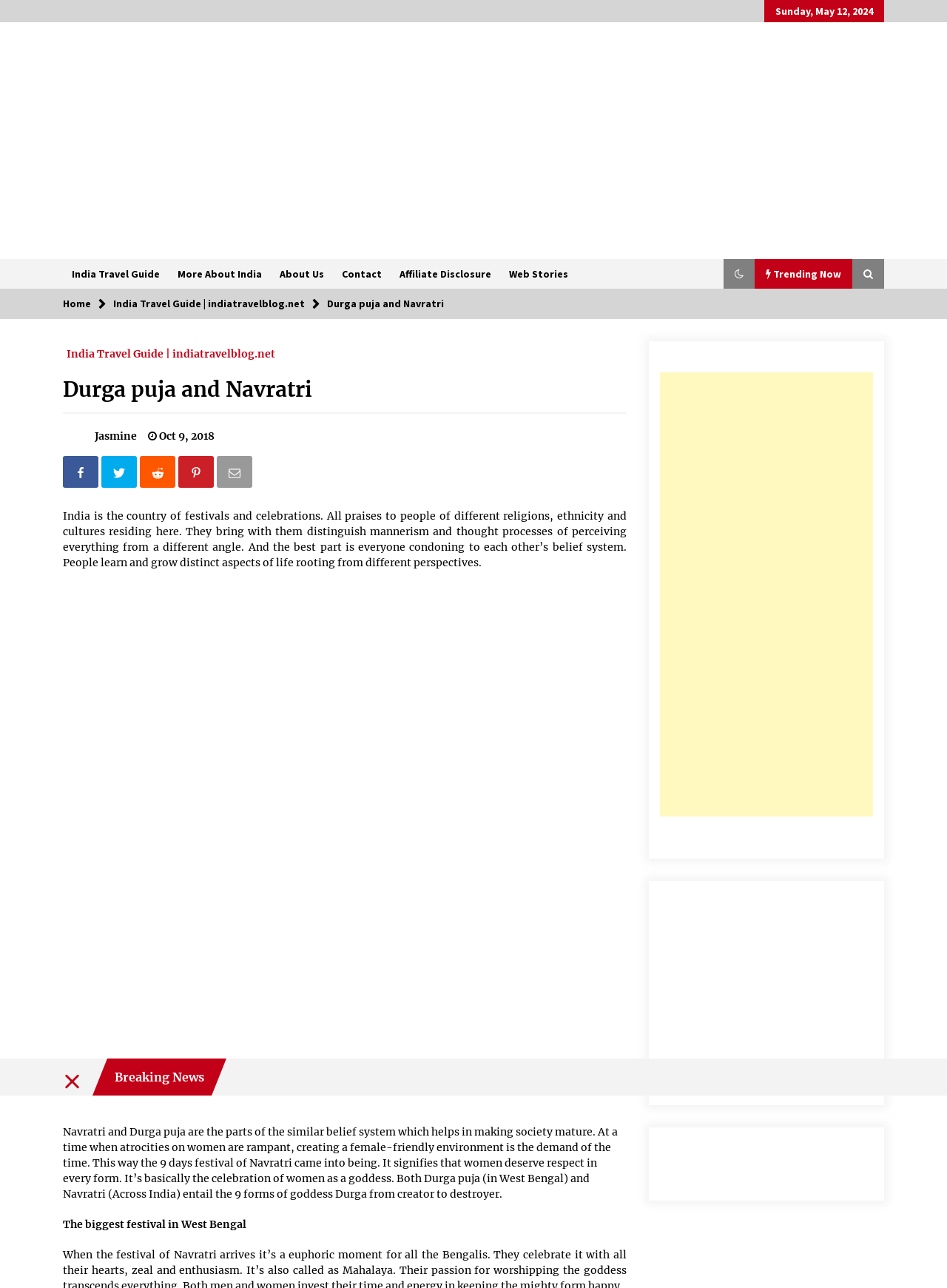What is the text of the first link in the 'Trending Now' section?
Respond to the question with a single word or phrase according to the image.

Explore 20 Best Tourist Places in Uttarakhand to Visit – Quick Vision